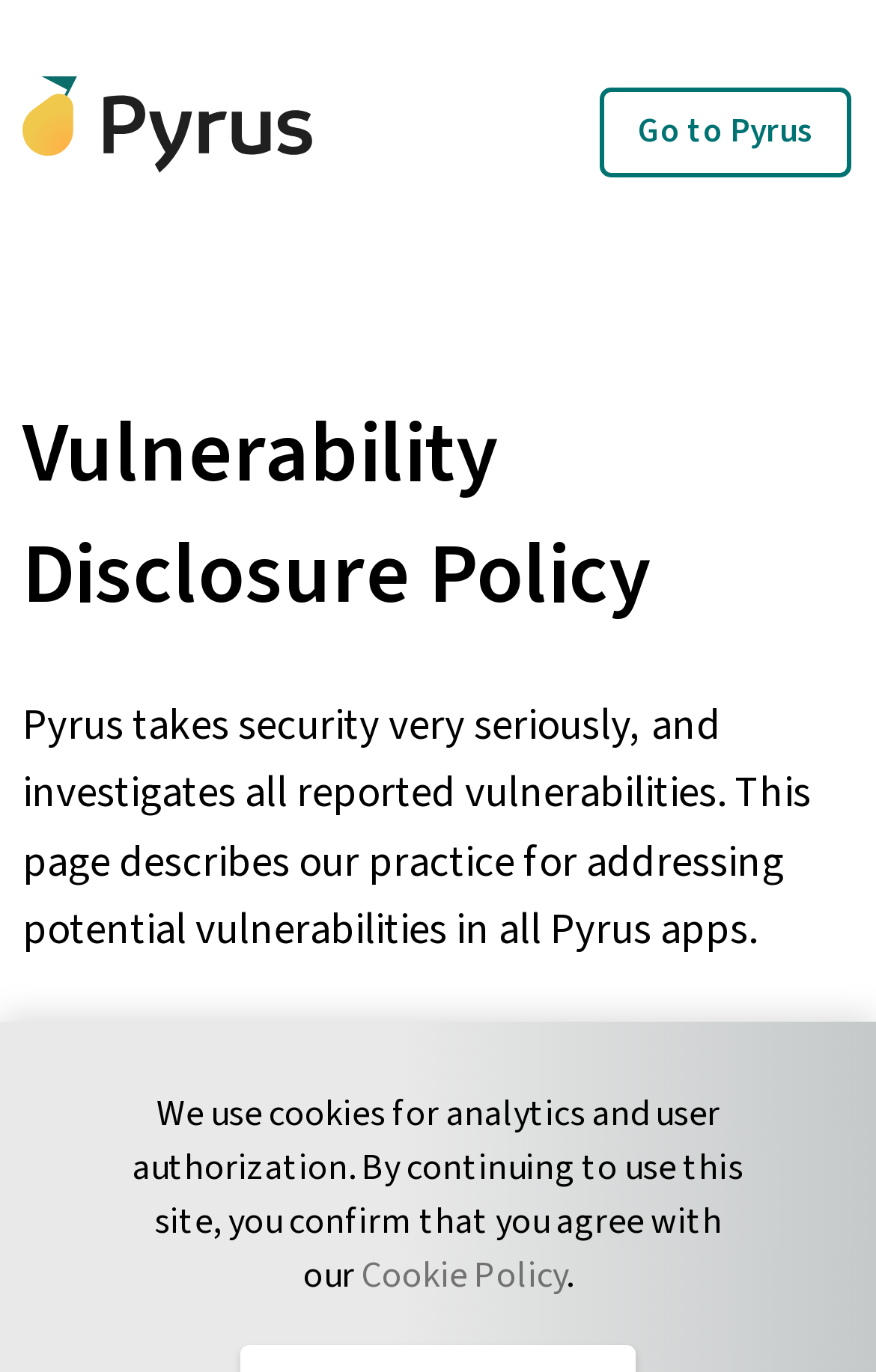Detail the webpage's structure and highlights in your description.

The webpage is about Pyrus' Vulnerability Disclosure Policy. At the top, there is a notification about cookies, stating that by continuing to use the site, users agree with their cookie policy, with a link to the Cookie Policy. Below this notification, there are two links: "Main page" on the left and "Go to Pyrus" on the right.

The main content of the page is divided into sections. The first section is headed by "Vulnerability Disclosure Policy" and provides an introduction to Pyrus' security practices, stating that they take security seriously and investigate all reported vulnerabilities. 

Below this introduction, there is another section headed by "Investigating and Reporting Suspected Vulnerabilities".